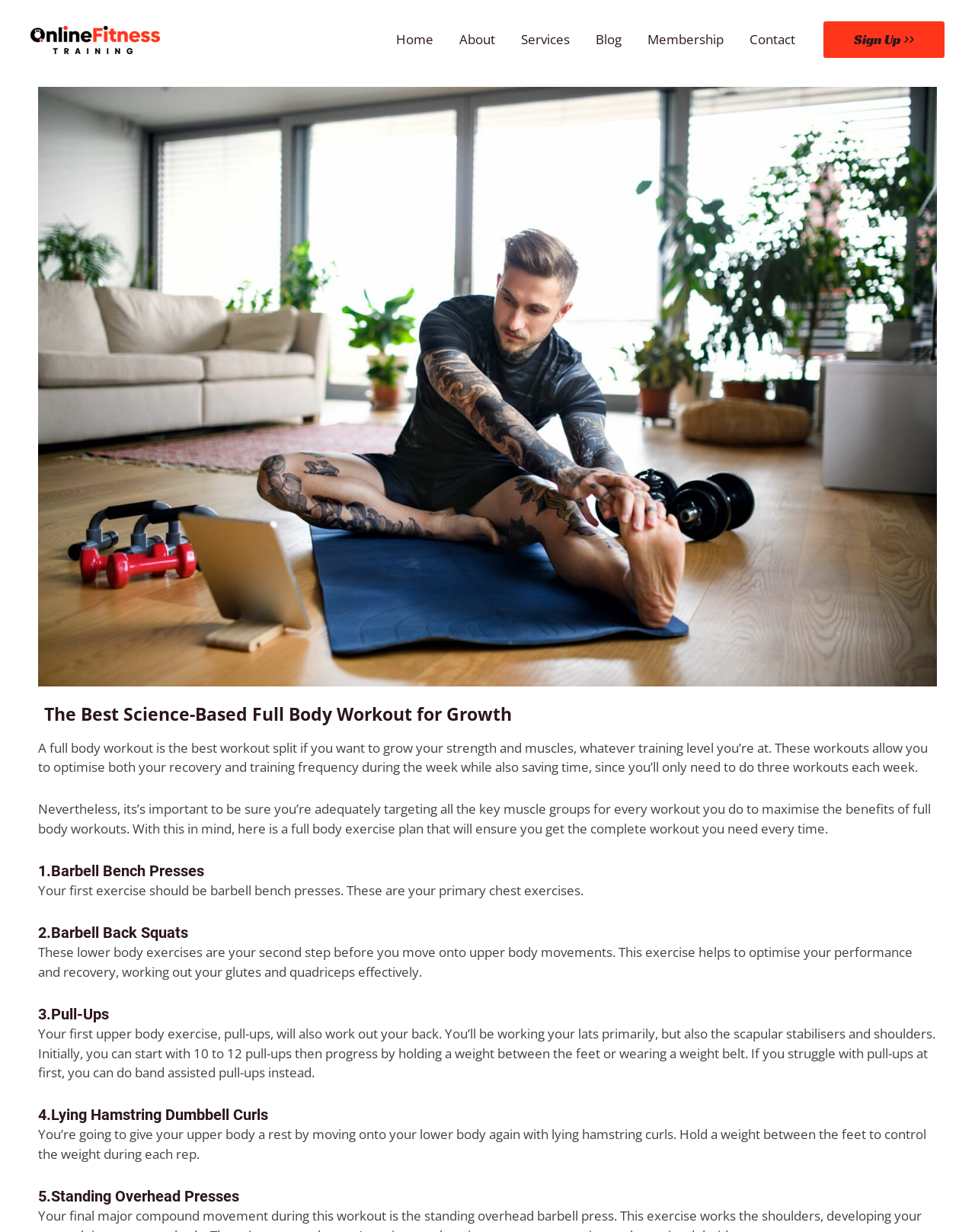Generate a comprehensive description of the webpage content.

The webpage is focused on a science-backed full-body workout plan for strength and muscle growth. At the top left, there is a link to "Online Fitness Training" accompanied by an image. On the top right, a navigation menu is present with links to "Home", "About", "Services", "Blog", "Membership", and "Contact". 

Below the navigation menu, a prominent heading reads "The Best Science-Based Full Body Workout for Growth". A call-to-action link "Sign Up >>" is placed at the top right corner. 

The main content of the webpage is divided into sections, each describing a specific exercise in the full-body workout plan. The first section explains the benefits of full-body workouts and the importance of targeting all key muscle groups. 

The subsequent sections are dedicated to individual exercises, including barbell bench presses, barbell back squats, pull-ups, lying hamstring dumbbell curls, and standing overhead presses. Each exercise is introduced with a heading, followed by a brief description of the exercise and its benefits. The text is well-structured and easy to follow, making it simple for readers to understand and implement the workout plan.